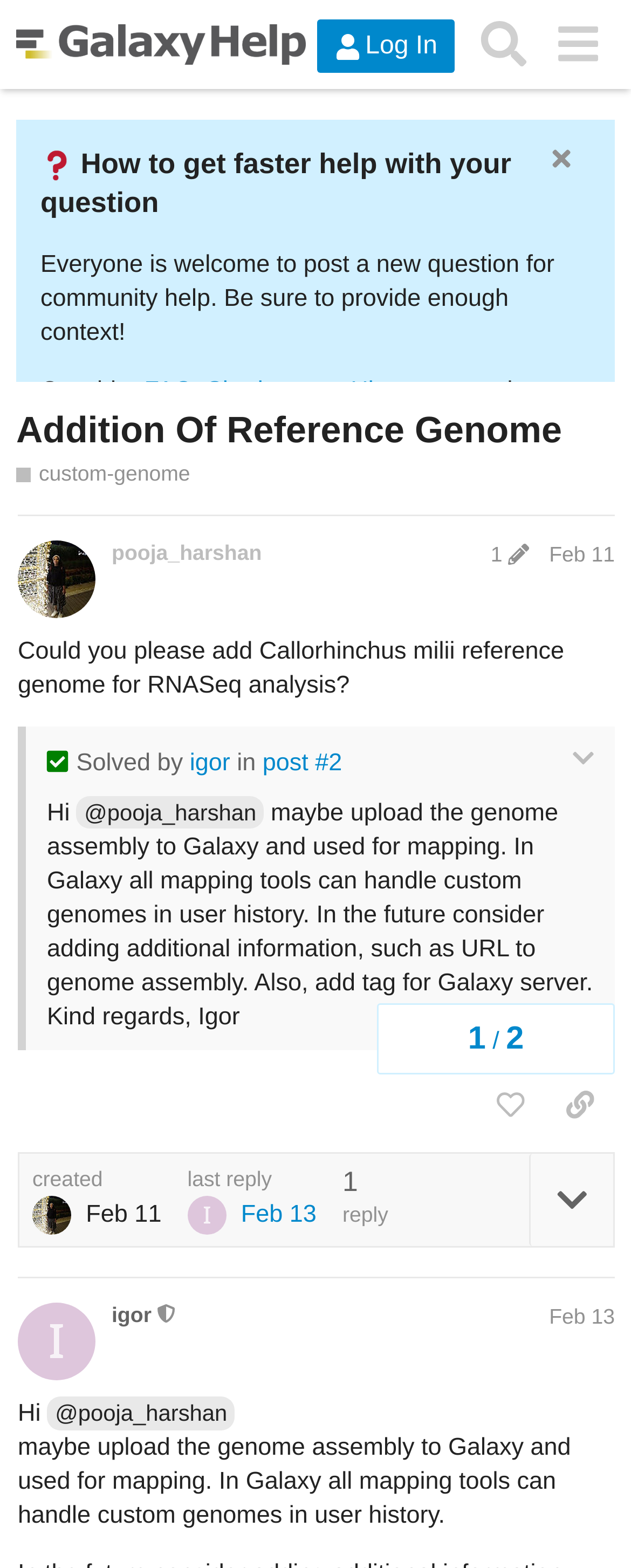Locate and generate the text content of the webpage's heading.

Addition Of Reference Genome